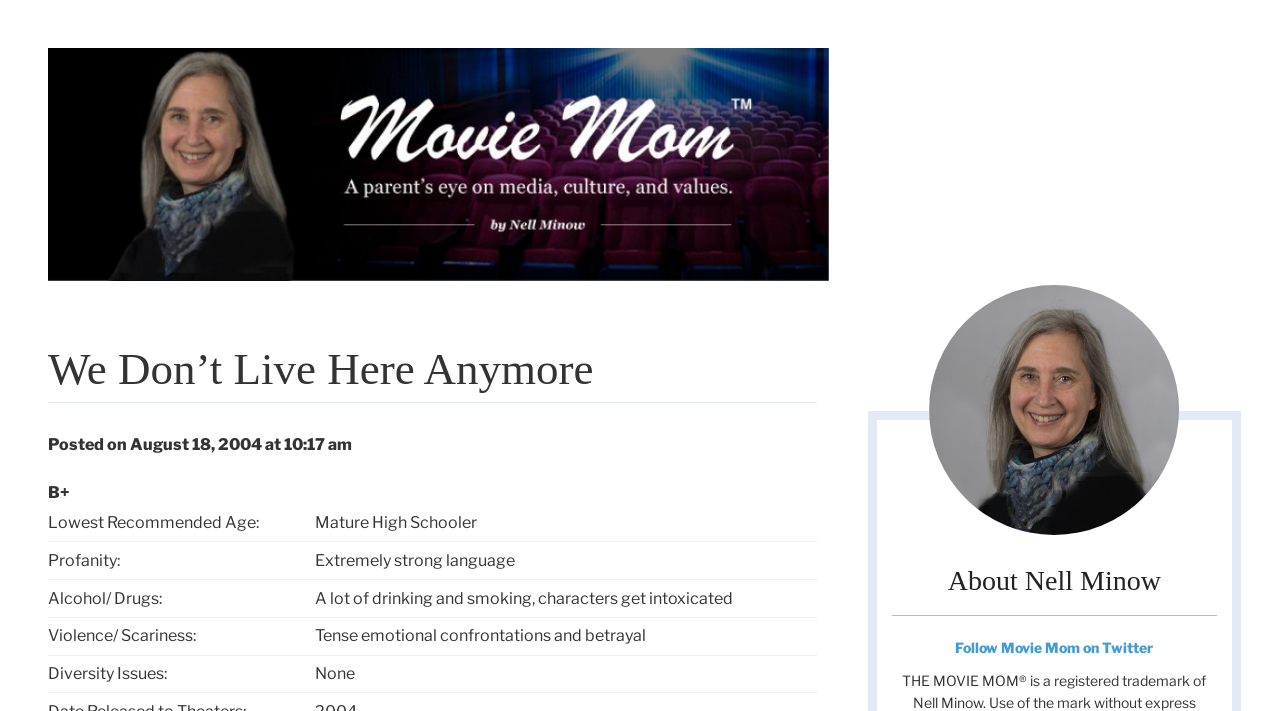Predict the bounding box for the UI component with the following description: "Follow Movie Mom on Twitter".

[0.697, 0.896, 0.951, 0.928]